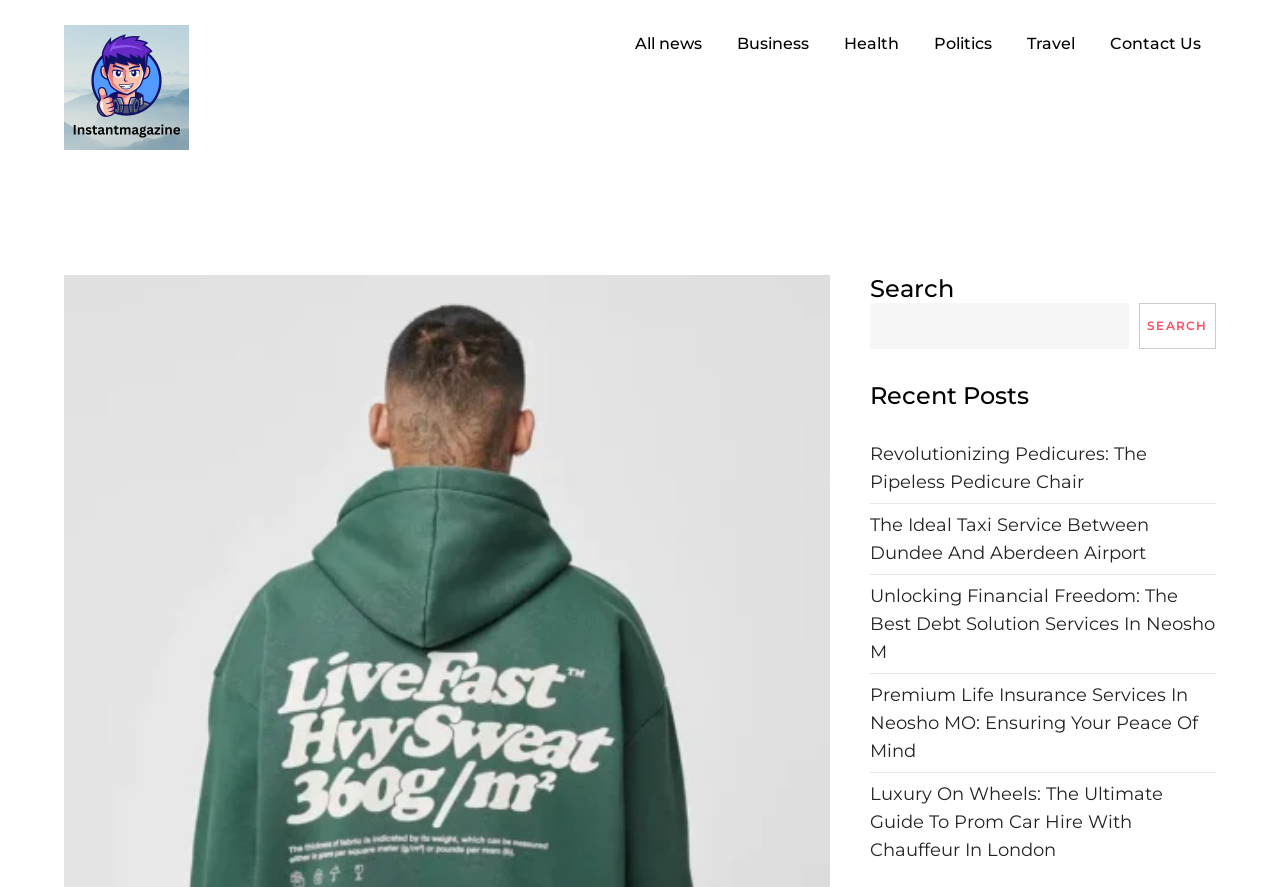What is the topic of the first recent post?
Please give a well-detailed answer to the question.

The first recent post is about 'Revolutionizing Pedicures: The Pipeless Pedicure Chair', which is a link located under the heading 'Recent Posts', with a bounding box of [0.68, 0.496, 0.95, 0.559].